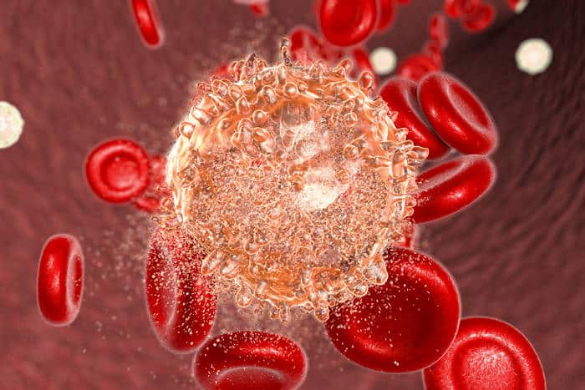Detail all significant aspects of the image you see.

The image depicts an intricate view of a biological interaction within the bloodstream, showcasing a white blood cell actively engaging with red blood cells. This vibrant and dynamic scene highlights the crucial role of the immune system in identifying and combating cancer cells. The visual underscores innovative approaches in cancer treatment, particularly emphasizing personalized therapies designed to enhance immune responses against distinct tumor mutations. As explained in the context of patient-tailored antibodies, such advancements aim to empower the immune system to effectively recognize and eliminate cancerous cells, ultimately striving for a future where tumor relapses are significantly reduced.